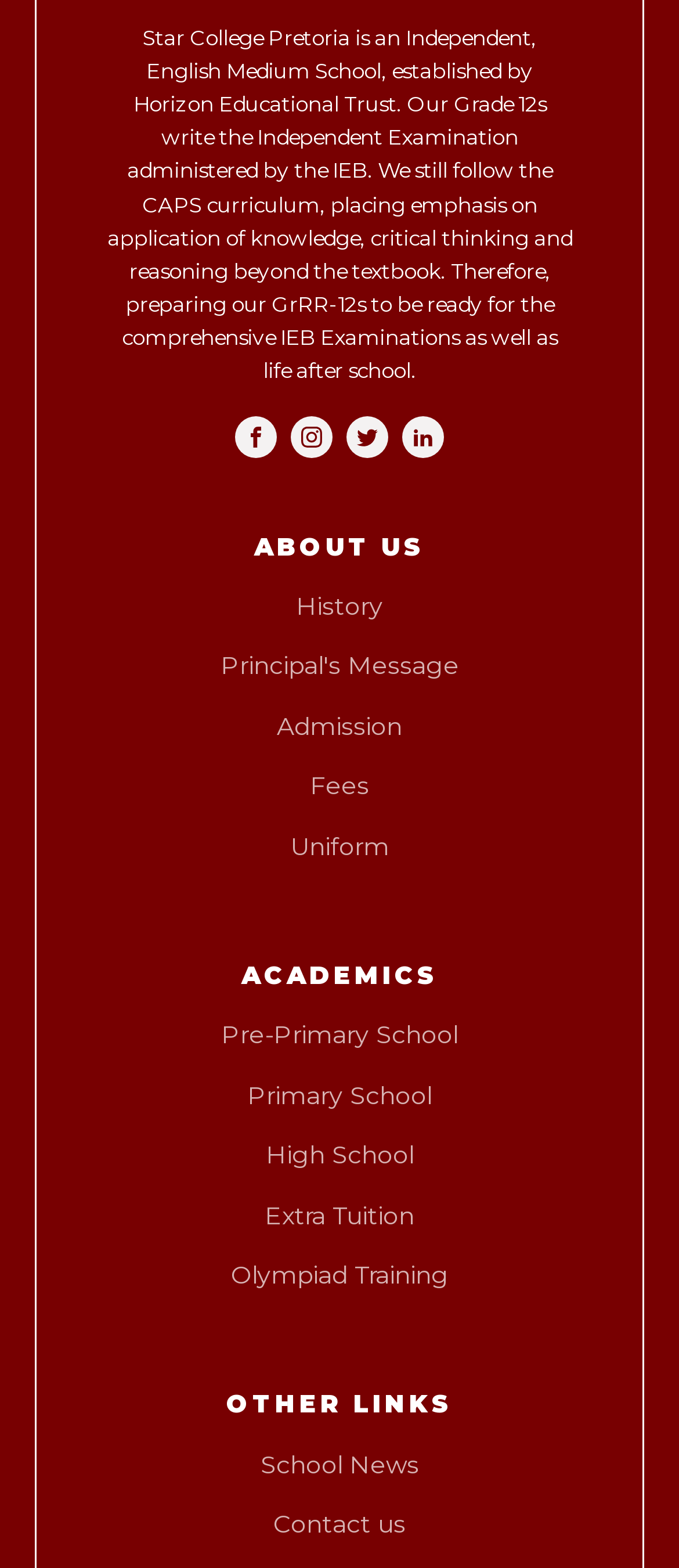Please provide a brief answer to the question using only one word or phrase: 
How many social media links are available?

4